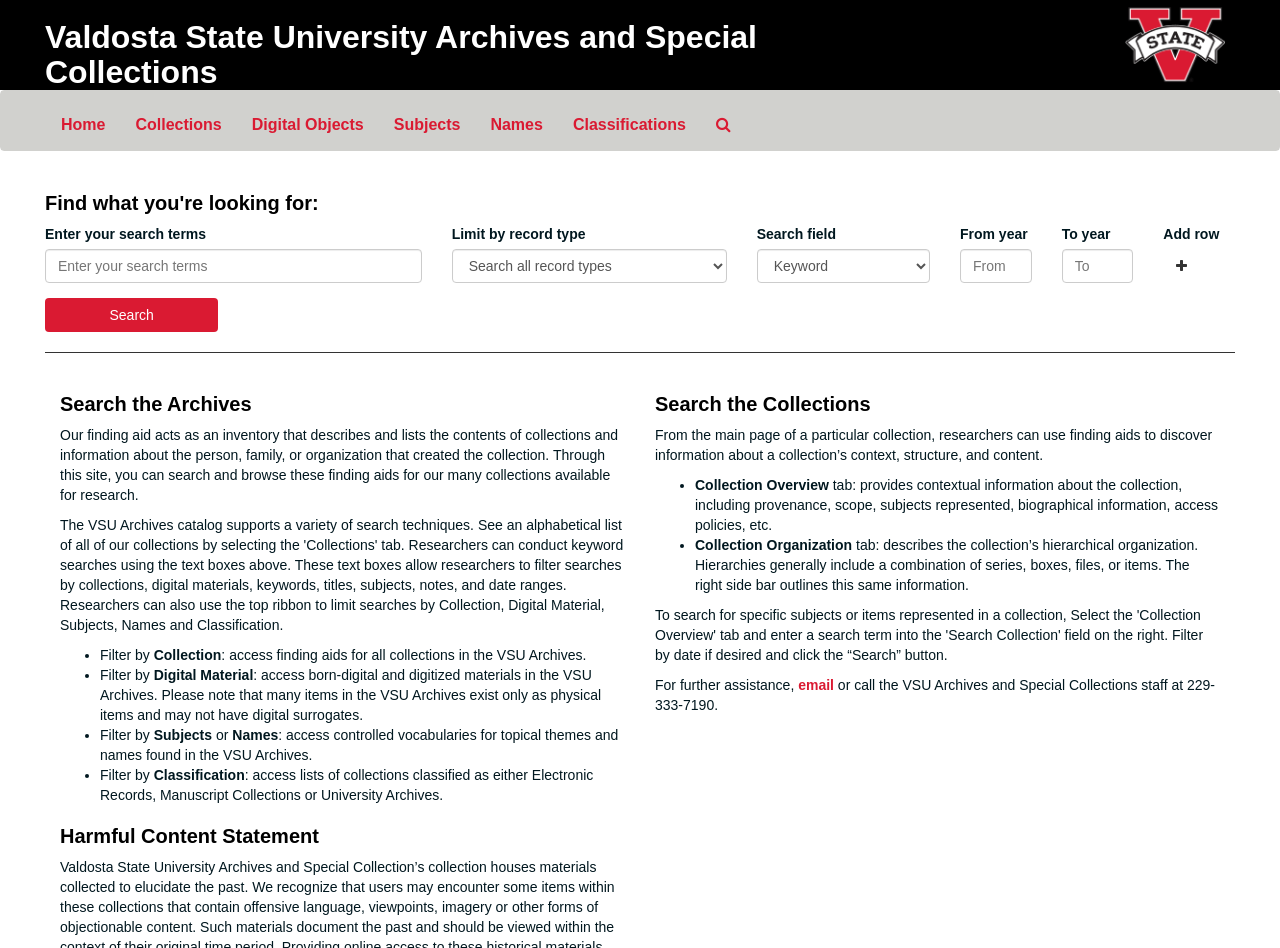Explain the contents of the webpage comprehensively.

The webpage is dedicated to the Valdosta State University Archives and Special Collections Finding Aids. At the top, there is a heading with the title of the webpage, followed by a top-level navigation menu with links to "Home", "Collections", "Digital Objects", "Subjects", "Names", "Classifications", and "Search The Archives". 

Below the navigation menu, there is a search bar with a heading "Find what you're looking for:" and a text box to enter search terms. The search bar also includes options to limit the search by record type, search field, and date range. 

A horizontal separator divides the search bar from the main content area. The main content area is divided into two columns. The left column has a heading "Search the Archives" and a paragraph explaining the purpose of the finding aids. Below the paragraph, there are four bullet points explaining how to filter the search results by collection, digital material, subjects or names, and classification.

The right column has a heading "Search the Collections" and a paragraph explaining how to use finding aids to discover information about a collection. Below the paragraph, there are two bullet points explaining the collection overview and collection organization tabs. 

At the bottom of the page, there is a heading "Harmful Content Statement" and a section with contact information for further assistance, including an email link and a phone number.